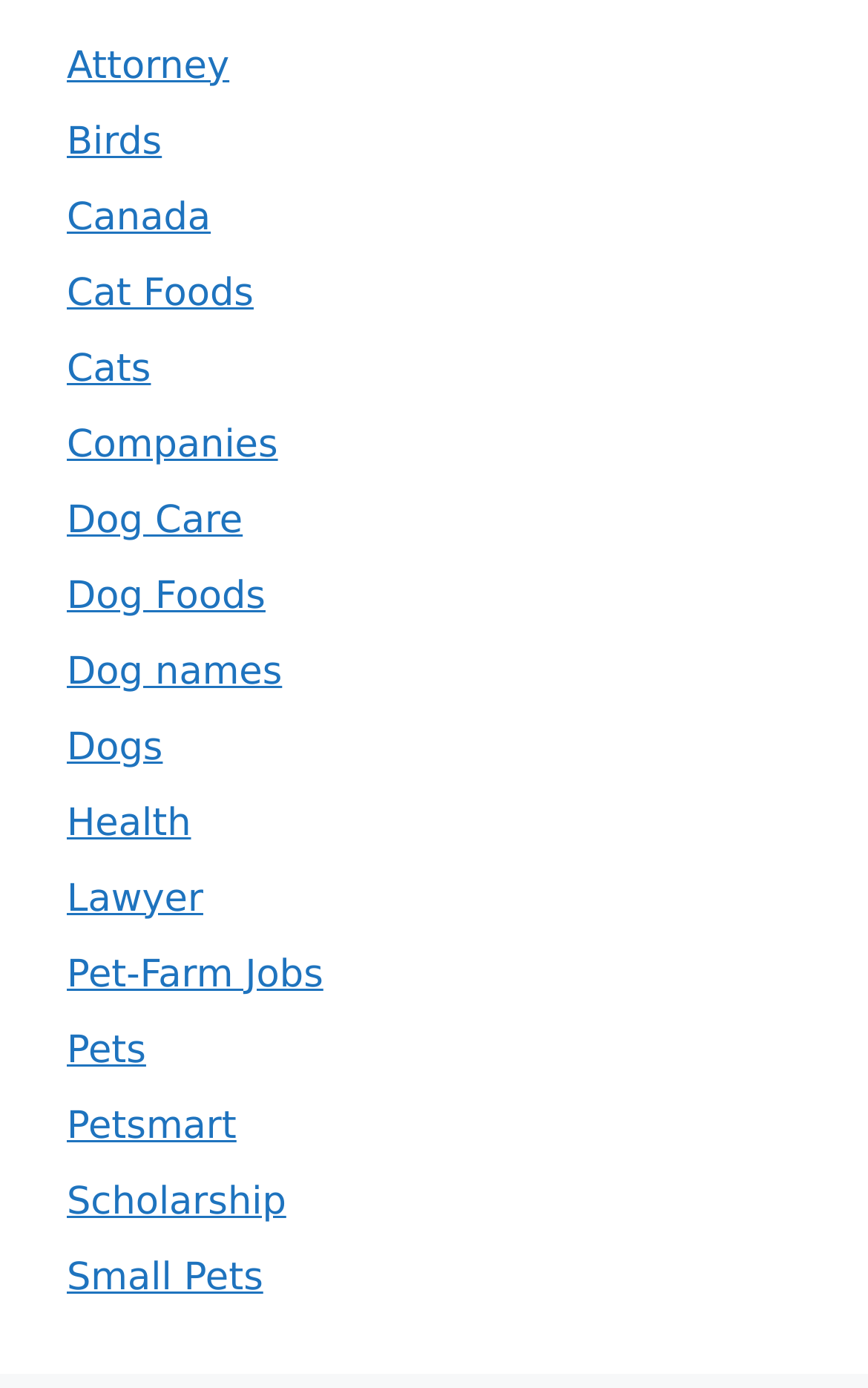Find the bounding box coordinates of the clickable region needed to perform the following instruction: "Visit the Disclaimer page". The coordinates should be provided as four float numbers between 0 and 1, i.e., [left, top, right, bottom].

None